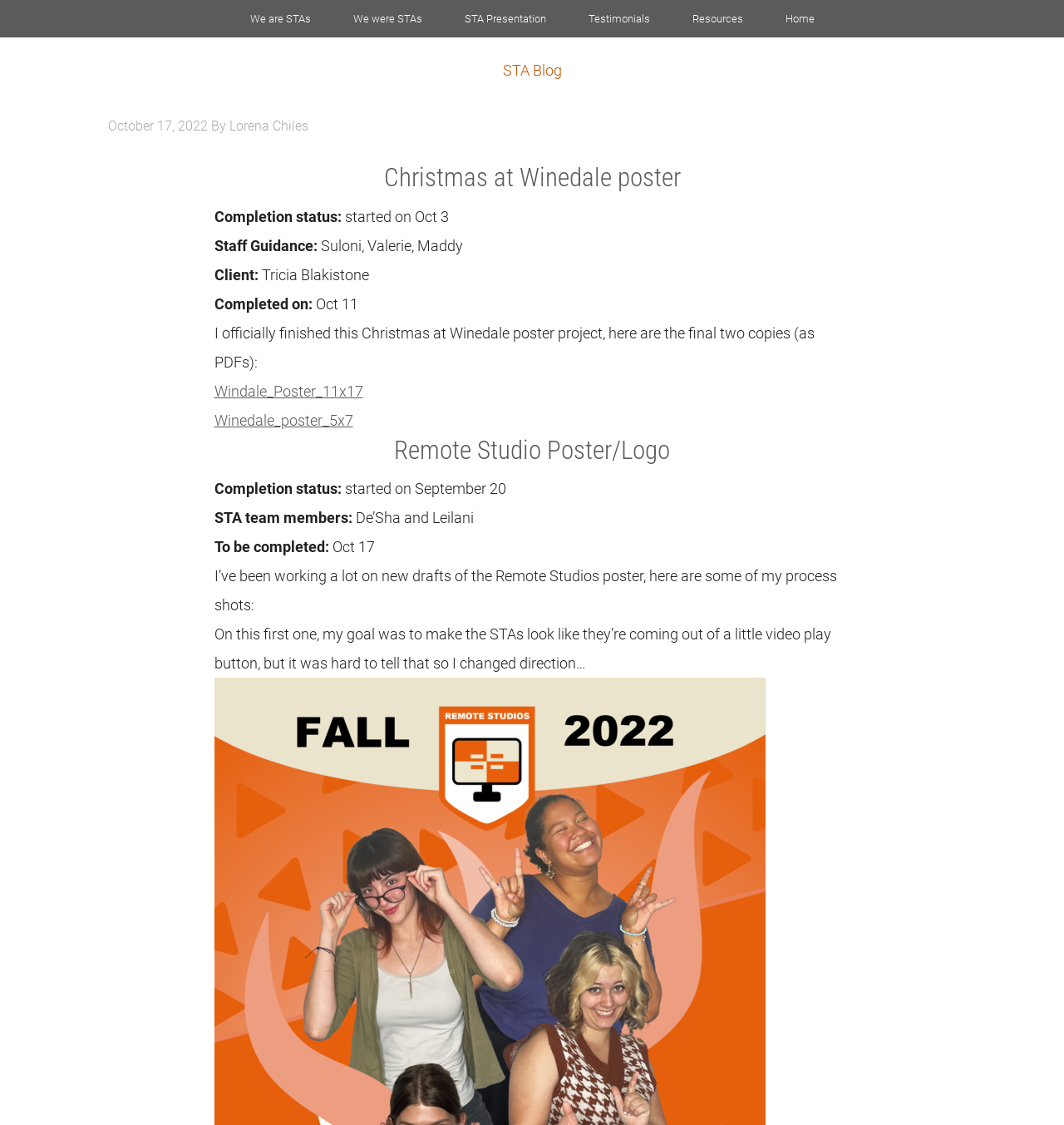Identify the bounding box coordinates for the UI element that matches this description: "Resources".

[0.632, 0.0, 0.717, 0.033]